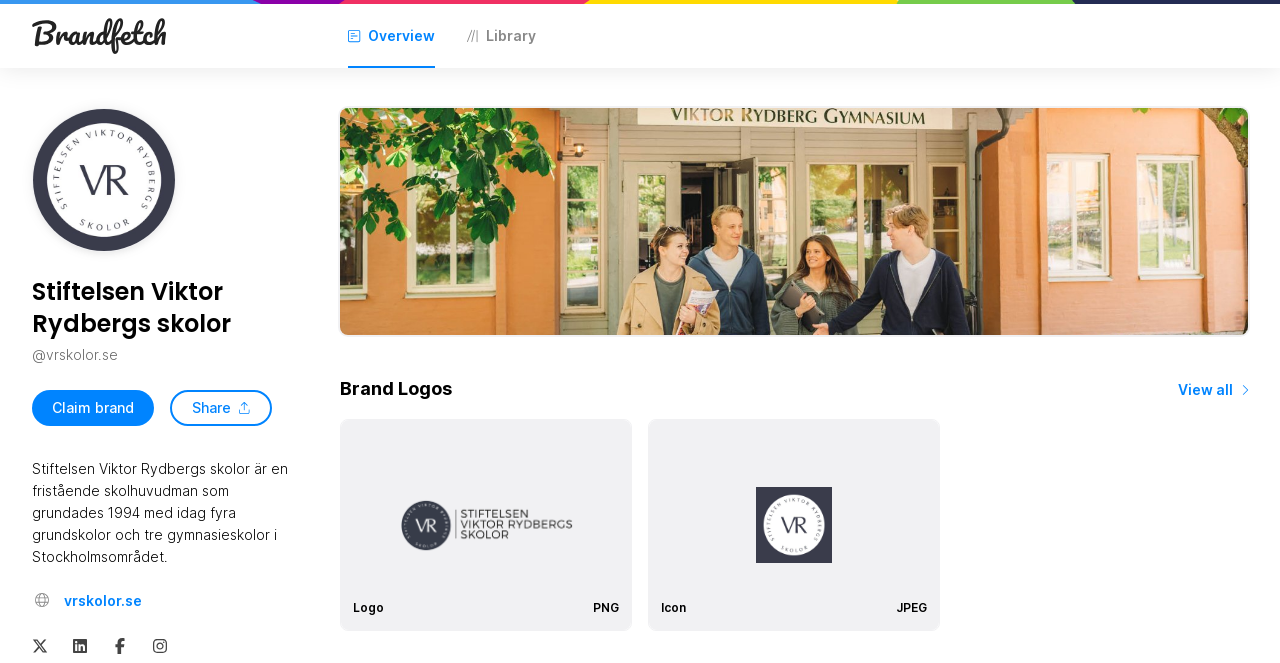What type of assets are available for download?
Please describe in detail the information shown in the image to answer the question.

I found the answer by looking at the text content of the webpage, which mentions 'Brand Logos' and lists different file formats such as PNG, Icon, and JPEG, indicating that these types of assets are available for download.